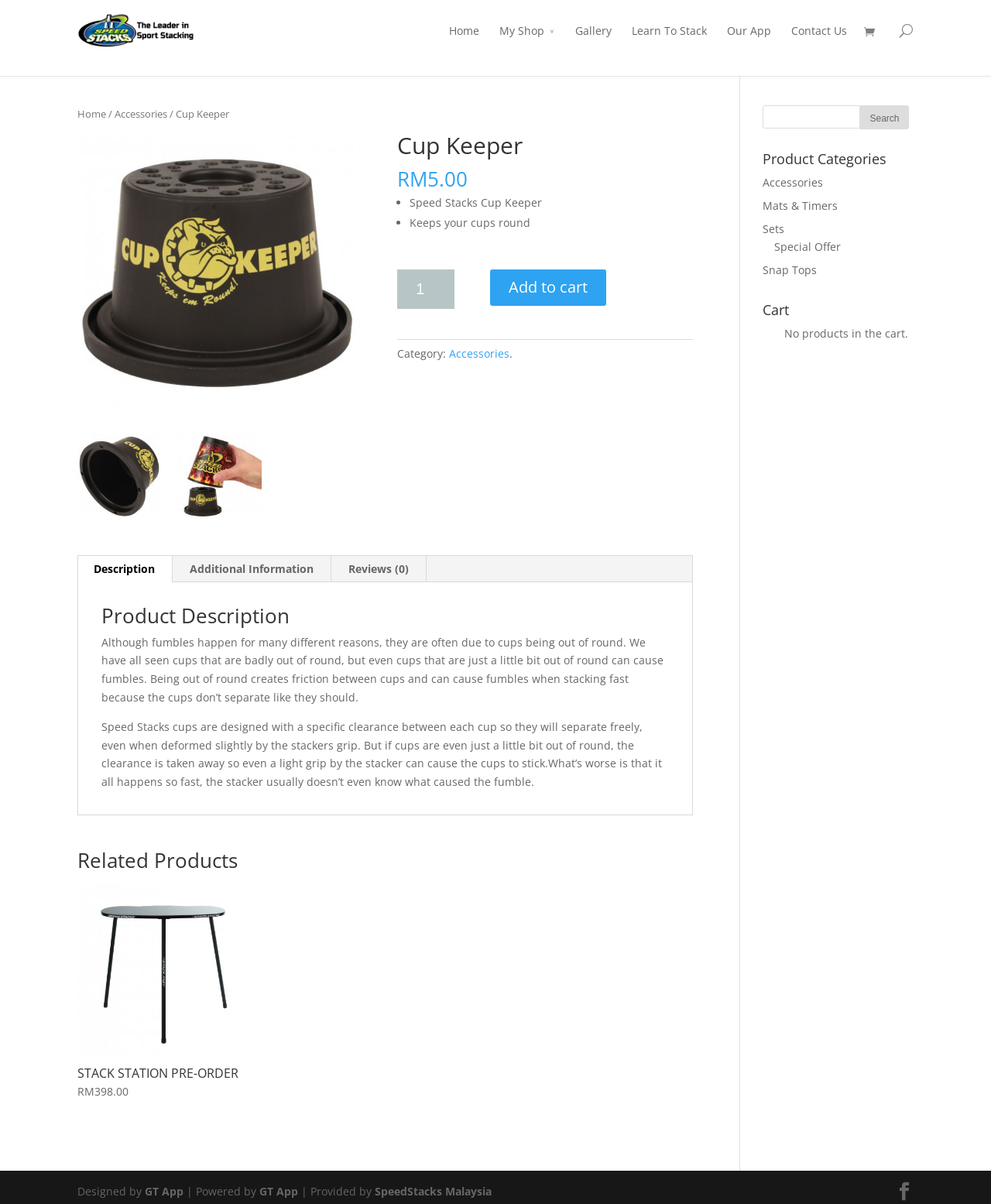Determine the bounding box coordinates for the UI element described. Format the coordinates as (top-left x, top-left y, bottom-right x, bottom-right y) and ensure all values are between 0 and 1. Element description: input value="1" name="quantity" title="Qty" value="1"

[0.401, 0.224, 0.459, 0.257]